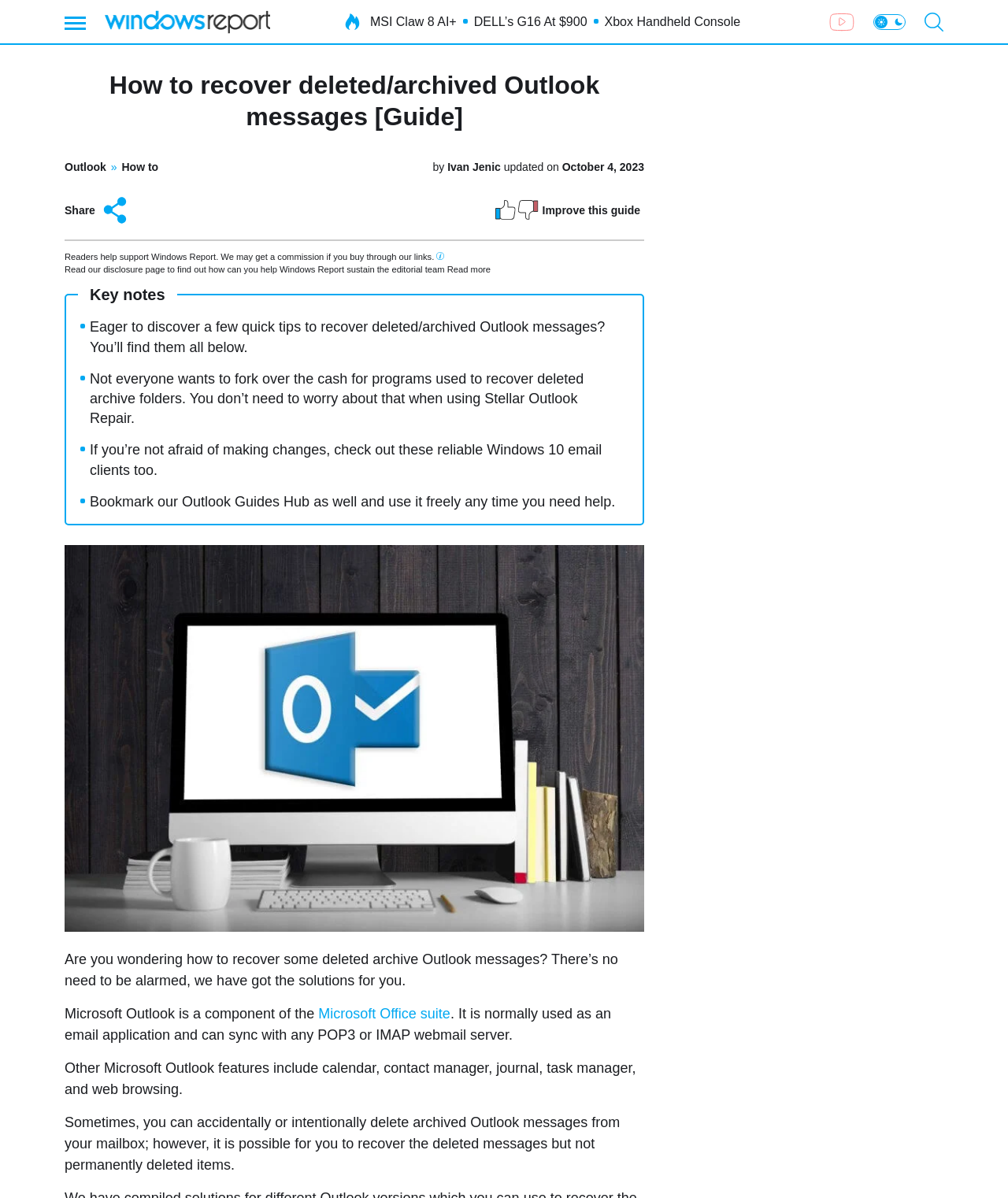Please find the top heading of the webpage and generate its text.

How to recover deleted/archived Outlook messages [Guide]